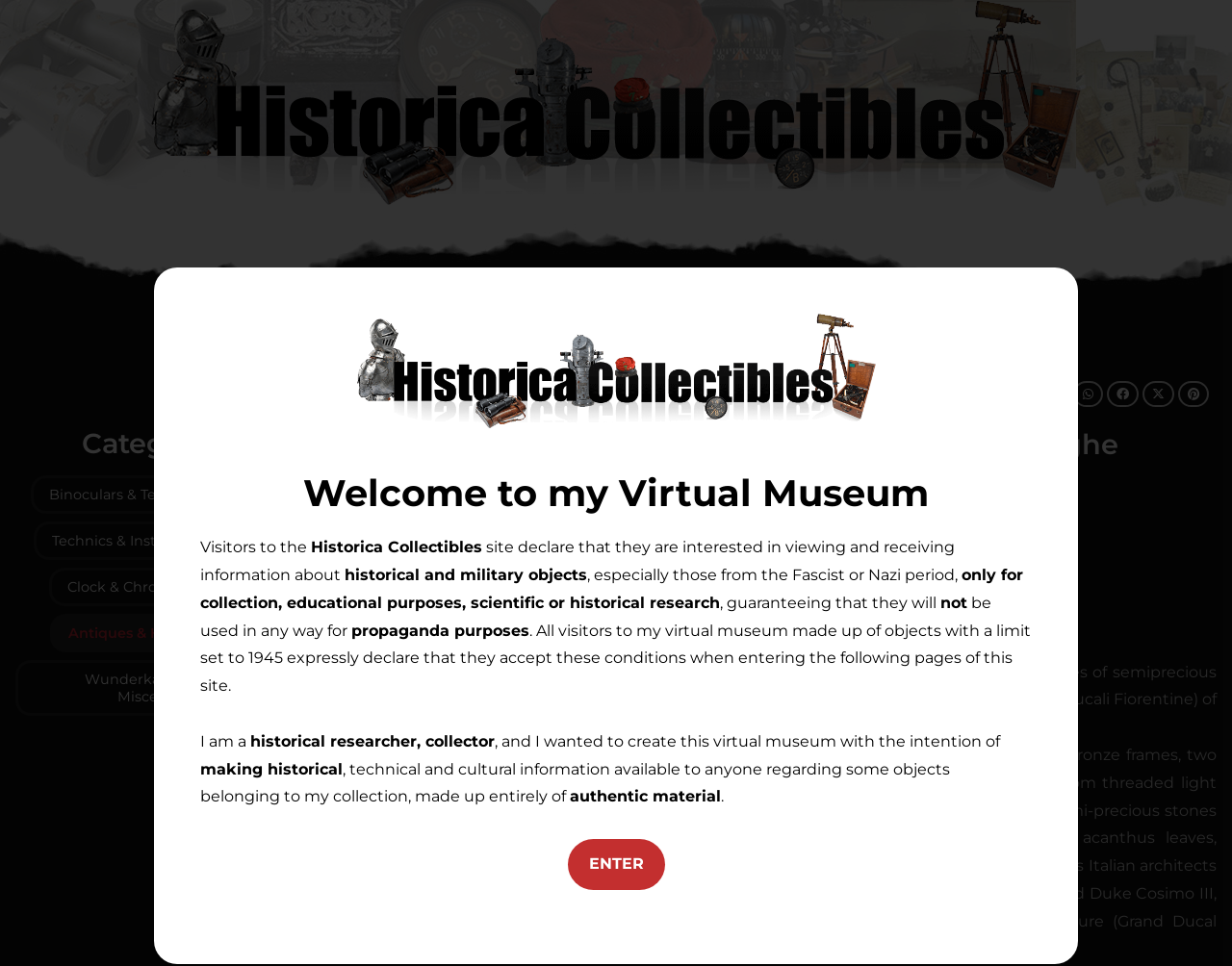Please study the image and answer the question comprehensively:
What is the purpose of the virtual museum?

I deduced this answer by reading the text on the webpage, which states that the creator of the virtual museum wants to make historical, technical, and cultural information available to anyone regarding some objects belonging to their collection.